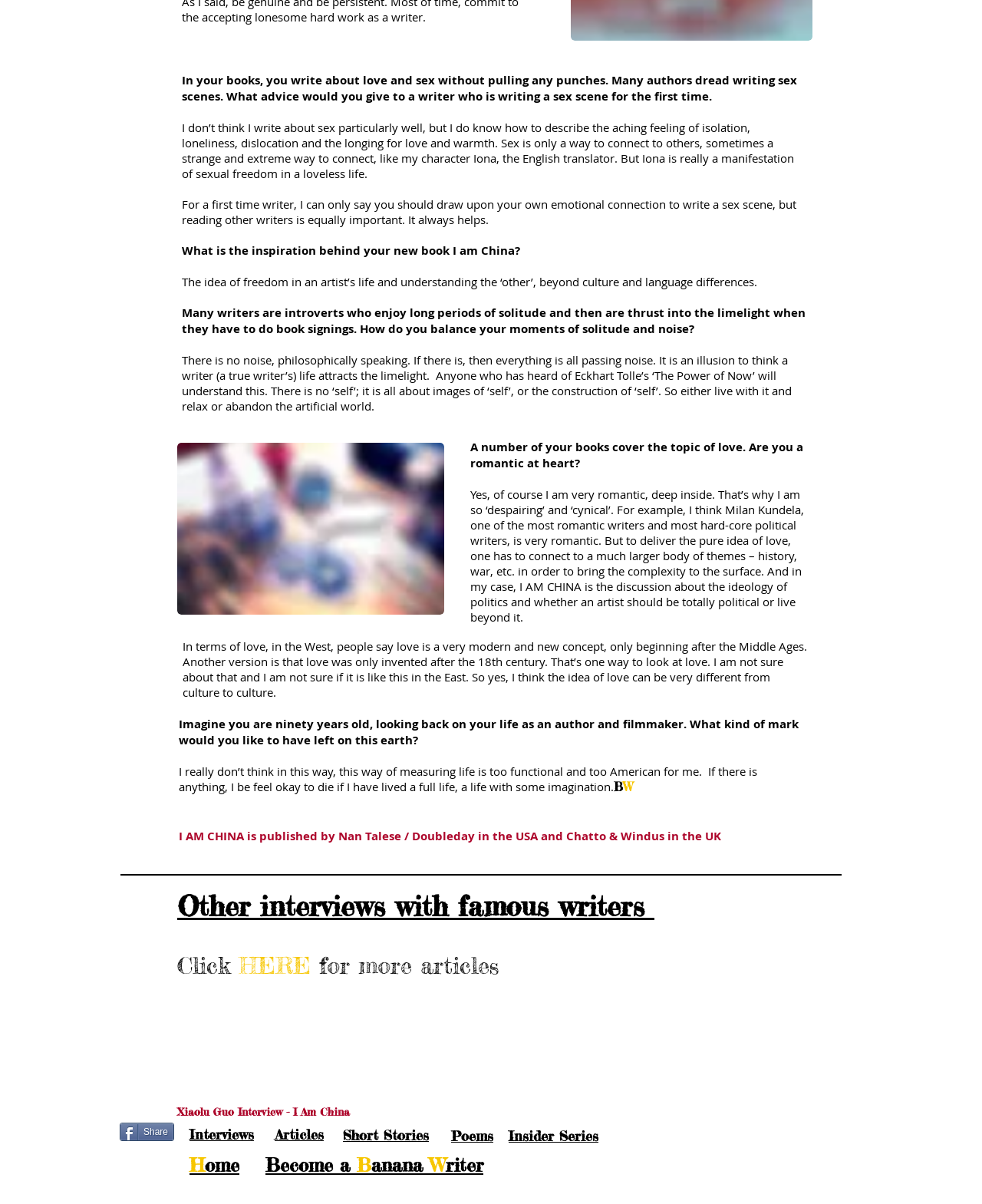Show me the bounding box coordinates of the clickable region to achieve the task as per the instruction: "Click on 'HERE' for more articles".

[0.243, 0.79, 0.316, 0.813]